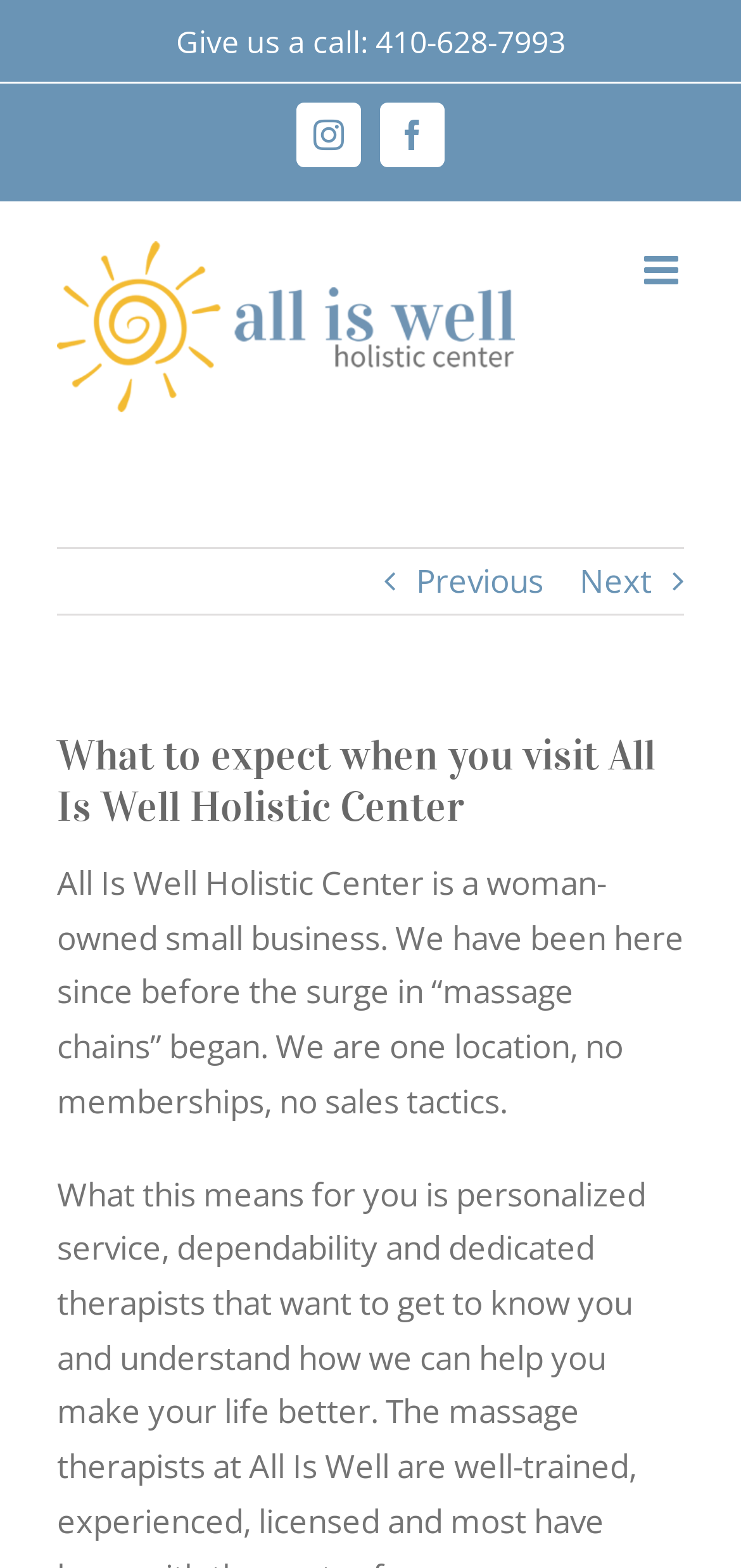Give a comprehensive overview of the webpage, including key elements.

The webpage is about All Is Well Holistic Center, a woman-owned small business. At the top left, there is a logo of the center, accompanied by a link to the logo. Below the logo, there is a phone number, "Give us a call: 410-628-7993". 

To the right of the phone number, there are social media links, including Instagram and Facebook, represented by their respective icons. 

On the top right, there is a toggle button to open the mobile menu, which is currently collapsed. 

Below the logo and phone number, there is a heading that reads "What to expect when you visit All Is Well Holistic Center". Underneath the heading, there is a paragraph describing the center, stating that it is a woman-owned small business that has been around before the rise of "massage chains", and that it is a single location with no memberships or sales tactics.

At the bottom of the page, there is a "Go to Top" link, allowing users to quickly navigate back to the top of the page. There are also navigation links, "Previous" and "Next", which are positioned above the "Go to Top" link.